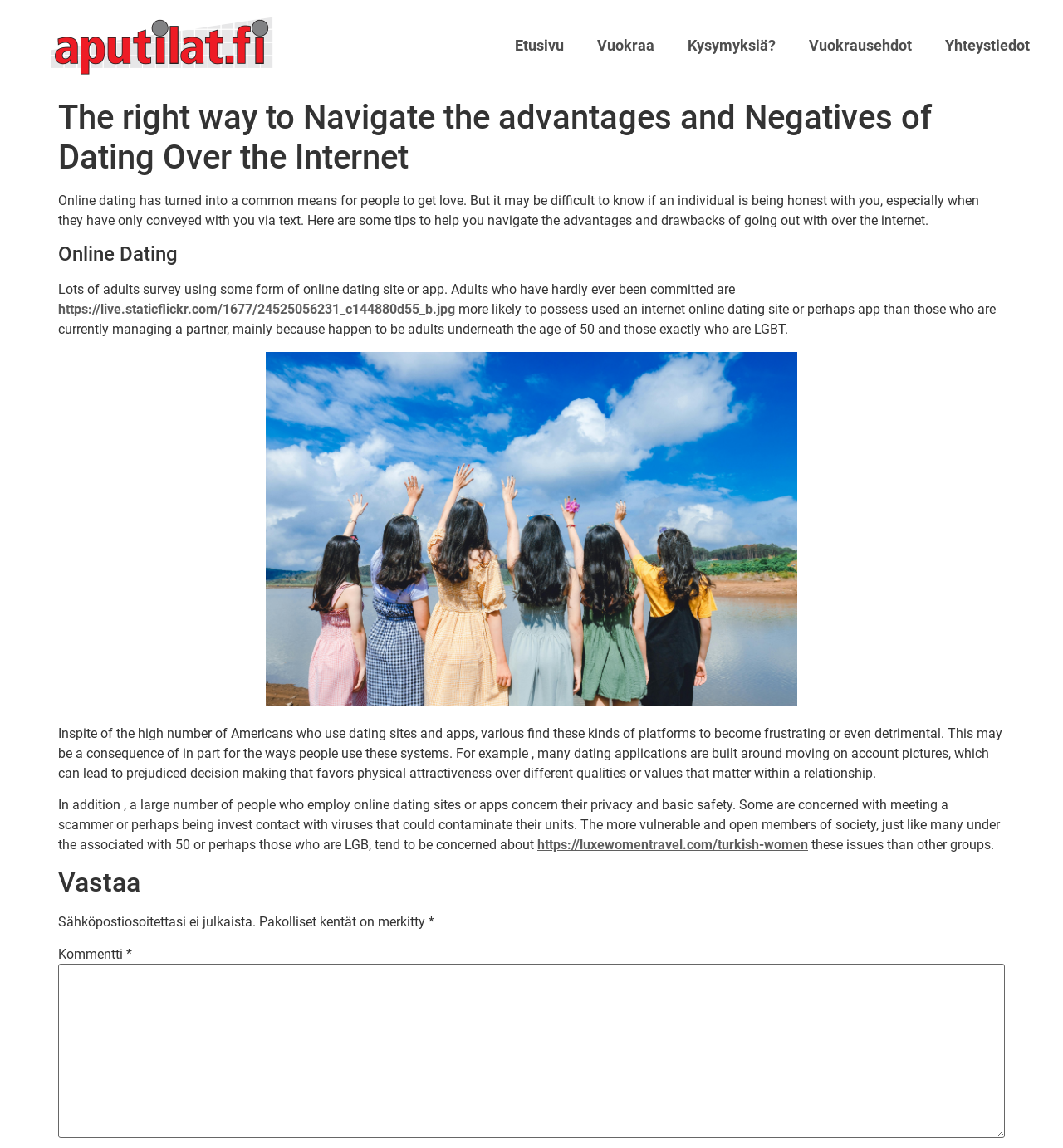Your task is to find and give the main heading text of the webpage.

The right way to Navigate the advantages and Negatives of Dating Over the Internet